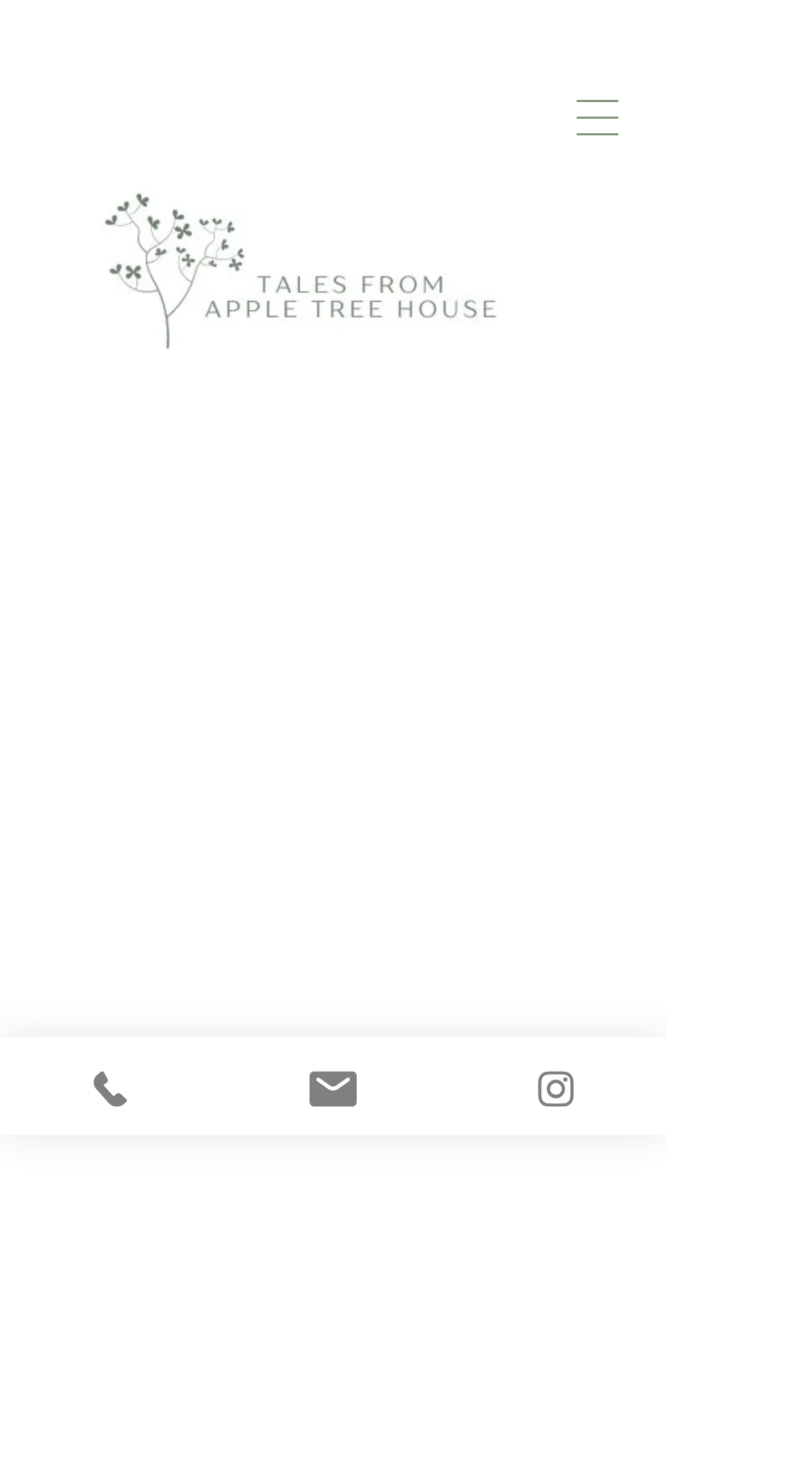Locate the bounding box of the UI element based on this description: "Email". Provide four float numbers between 0 and 1 as [left, top, right, bottom].

[0.274, 0.71, 0.547, 0.777]